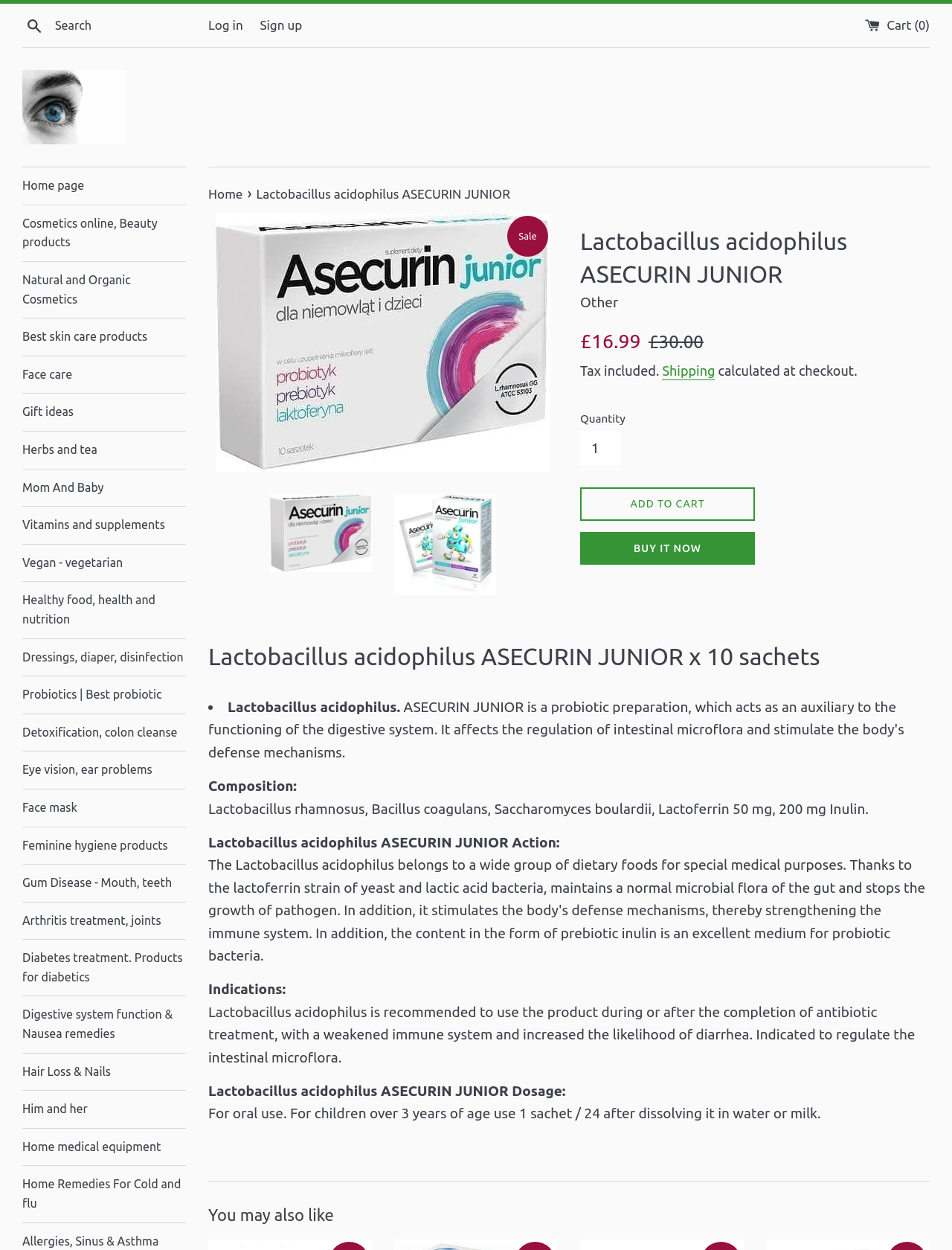Determine the bounding box for the UI element that matches this description: "alt="Lactobacillus acidophilus ASECURIN JUNIOR UK"".

[0.284, 0.395, 0.391, 0.458]